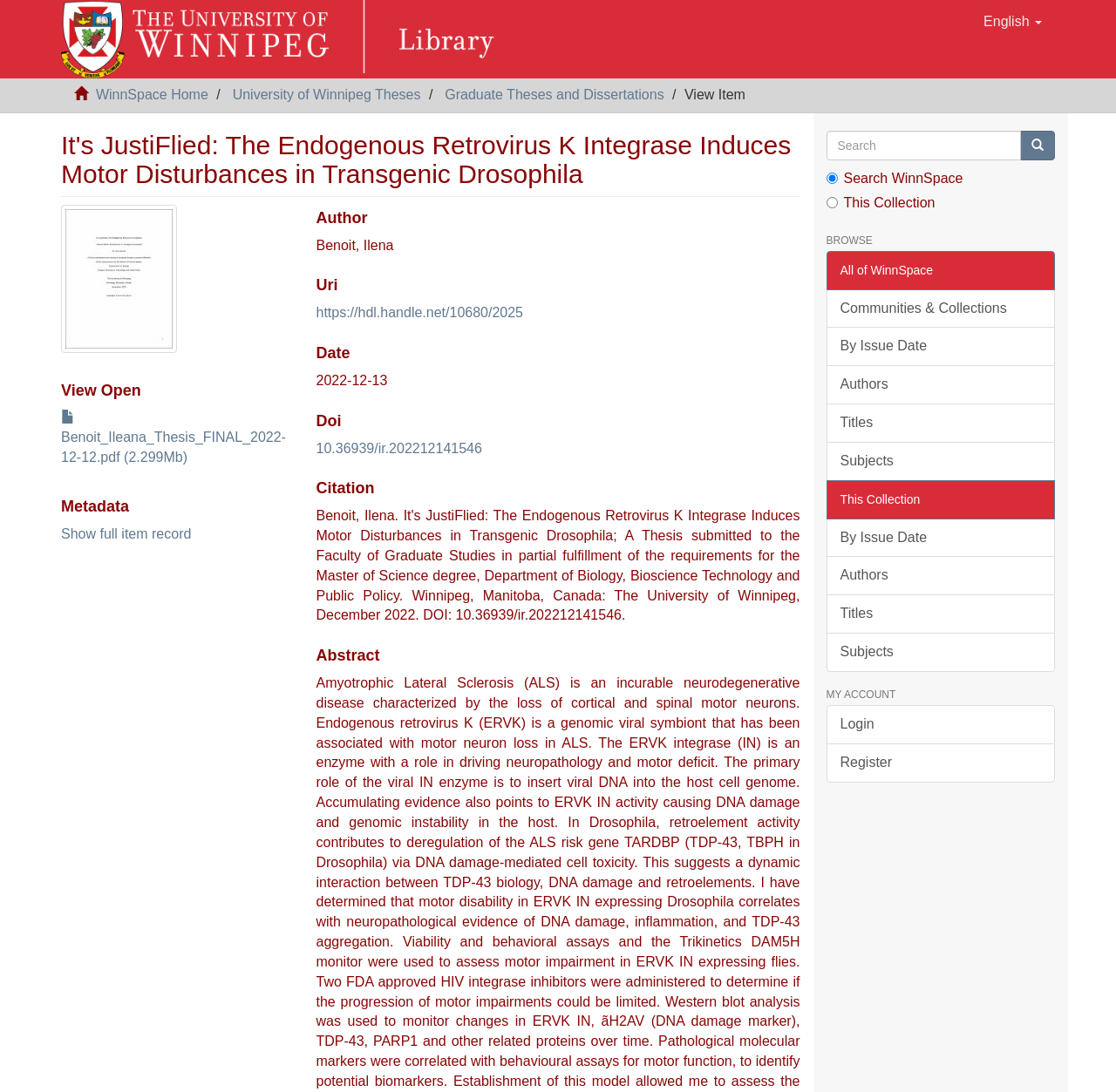Please identify the bounding box coordinates of the element's region that should be clicked to execute the following instruction: "View item metadata". The bounding box coordinates must be four float numbers between 0 and 1, i.e., [left, top, right, bottom].

[0.055, 0.457, 0.26, 0.472]